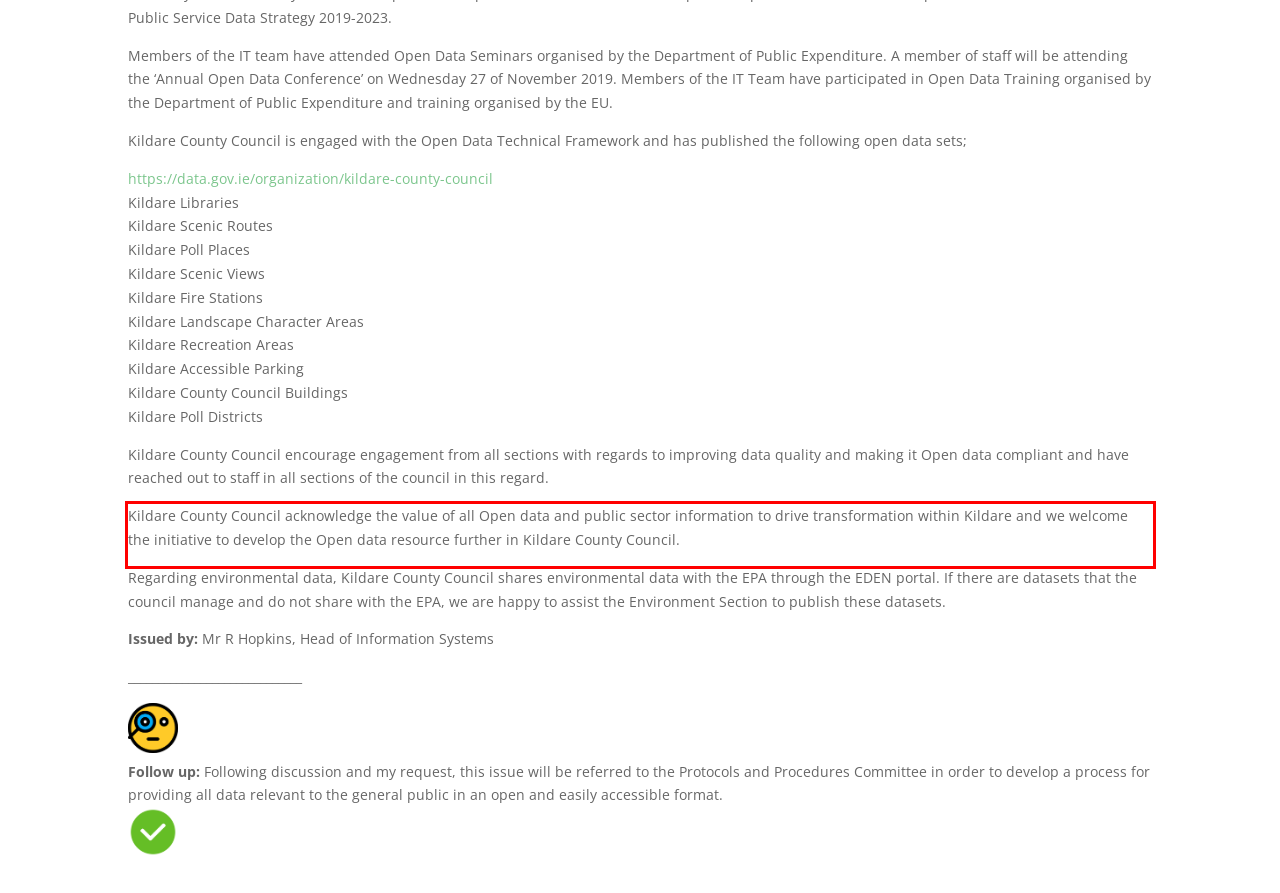Within the provided webpage screenshot, find the red rectangle bounding box and perform OCR to obtain the text content.

Kildare County Council acknowledge the value of all Open data and public sector information to drive transformation within Kildare and we welcome the initiative to develop the Open data resource further in Kildare County Council.